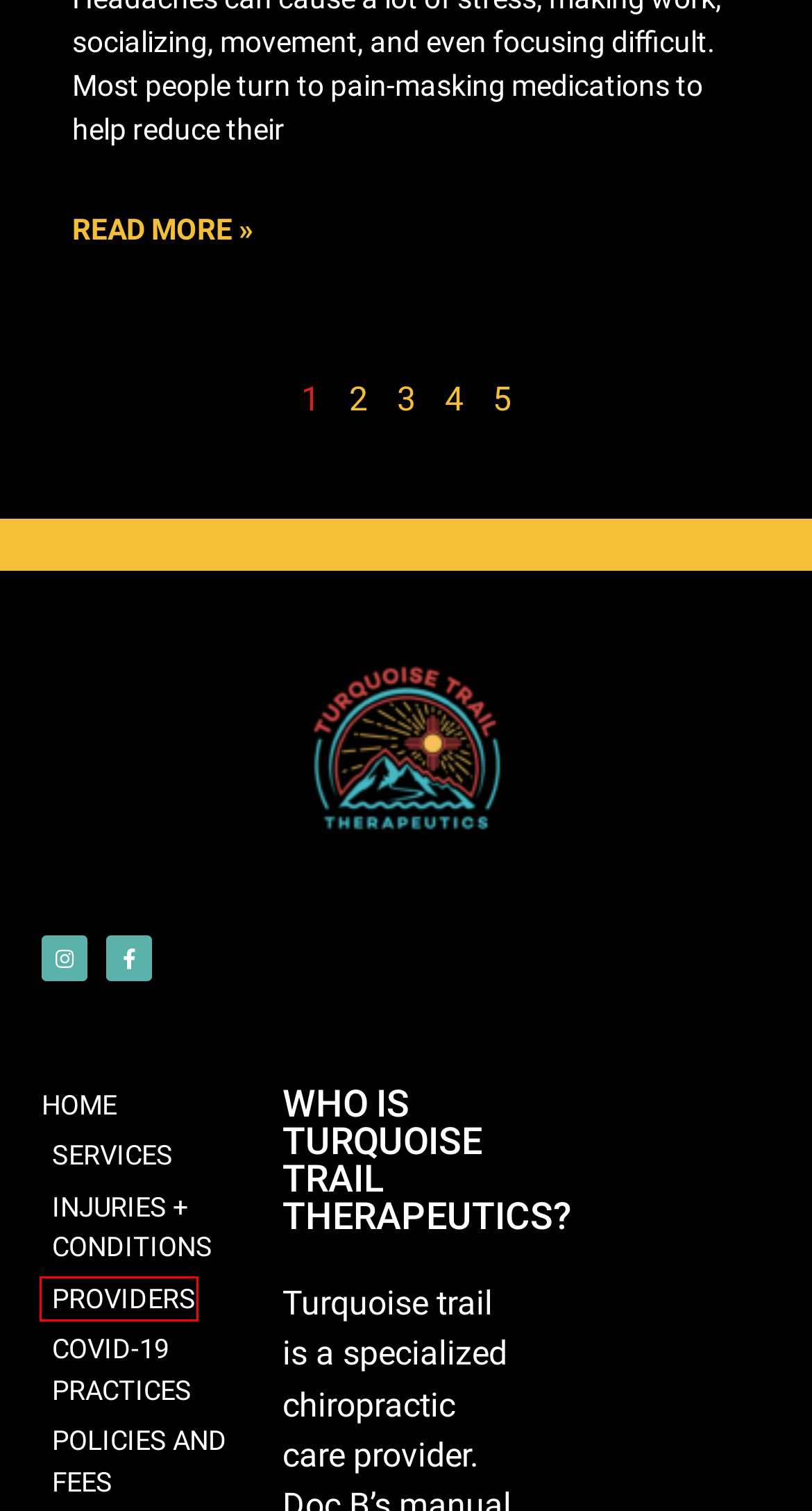Given a screenshot of a webpage with a red bounding box around a UI element, please identify the most appropriate webpage description that matches the new webpage after you click on the element. Here are the candidates:
A. Chiropractic Care in Santa Fe | Turquoise Trail Therapeutics
B. Contact Turquoise Trail Therapeutics, Santa Fe, New Mexico
C. Policies and Fees - Turquoise Trail Therapeutics
D. Pain and Posture, and Working from Home | Chiropractic Tips
E. Providers | Turquoise Trail Therapeutics Santa Fe, New Mexico
F. Privacy Policy
G. Neck Pain
H. Impact of CrossFit-Related Spinal Injuries : Clinical Journal of Sport Medicine

E